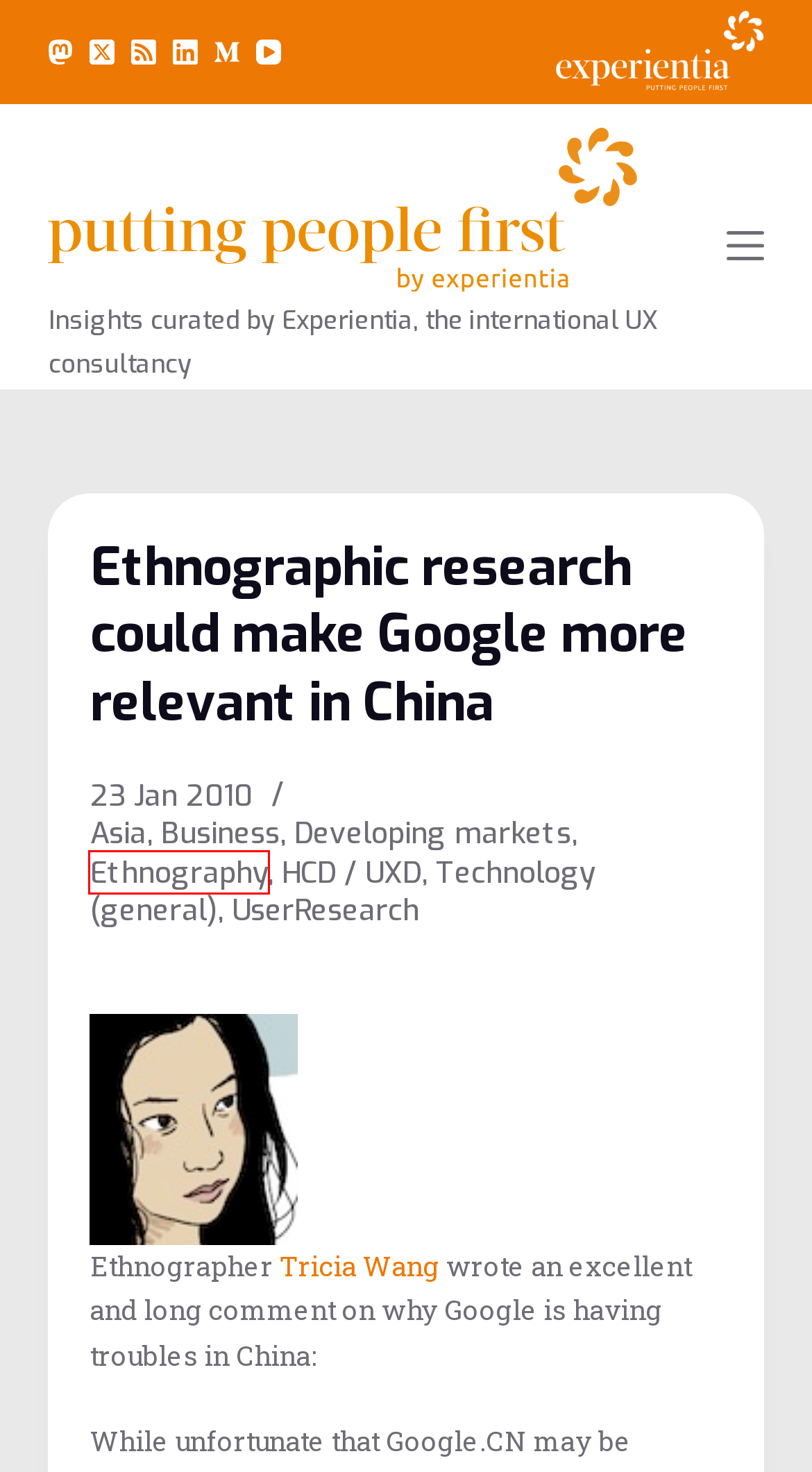You are looking at a webpage screenshot with a red bounding box around an element. Pick the description that best matches the new webpage after interacting with the element in the red bounding box. The possible descriptions are:
A. Developing markets – putting people first – by Experientia
B. UserResearch – putting people first – by Experientia
C. Business – putting people first – by Experientia
D. Asia – putting people first – by Experientia
E. putting people first – by Experientia
F. HCD / UXD – putting people first – by Experientia
G. Ethnography – putting people first – by Experientia
H. Technology (general) – putting people first – by Experientia

G